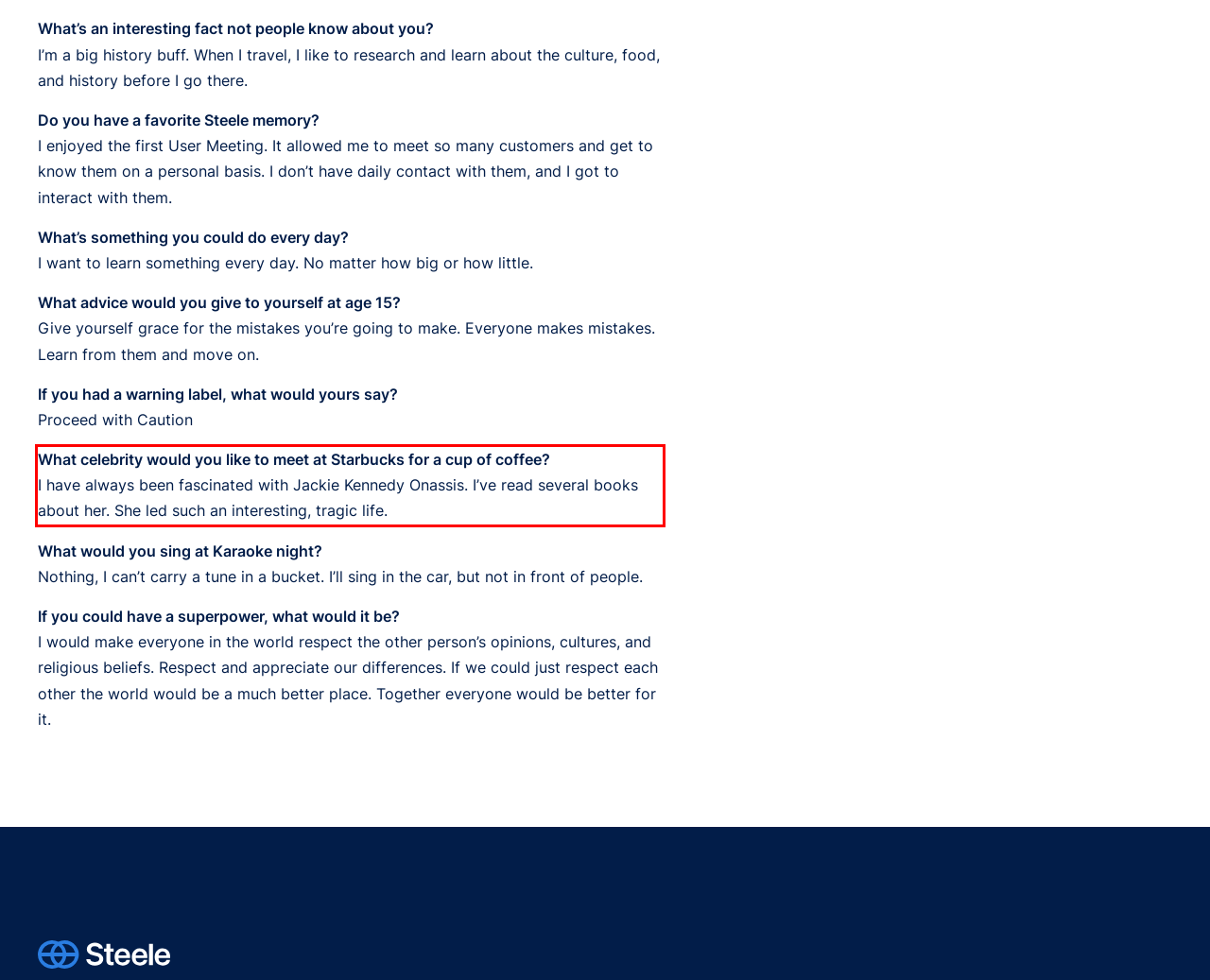Please perform OCR on the text content within the red bounding box that is highlighted in the provided webpage screenshot.

What celebrity would you like to meet at Starbucks for a cup of coffee? I have always been fascinated with Jackie Kennedy Onassis. I’ve read several books about her. She led such an interesting, tragic life.